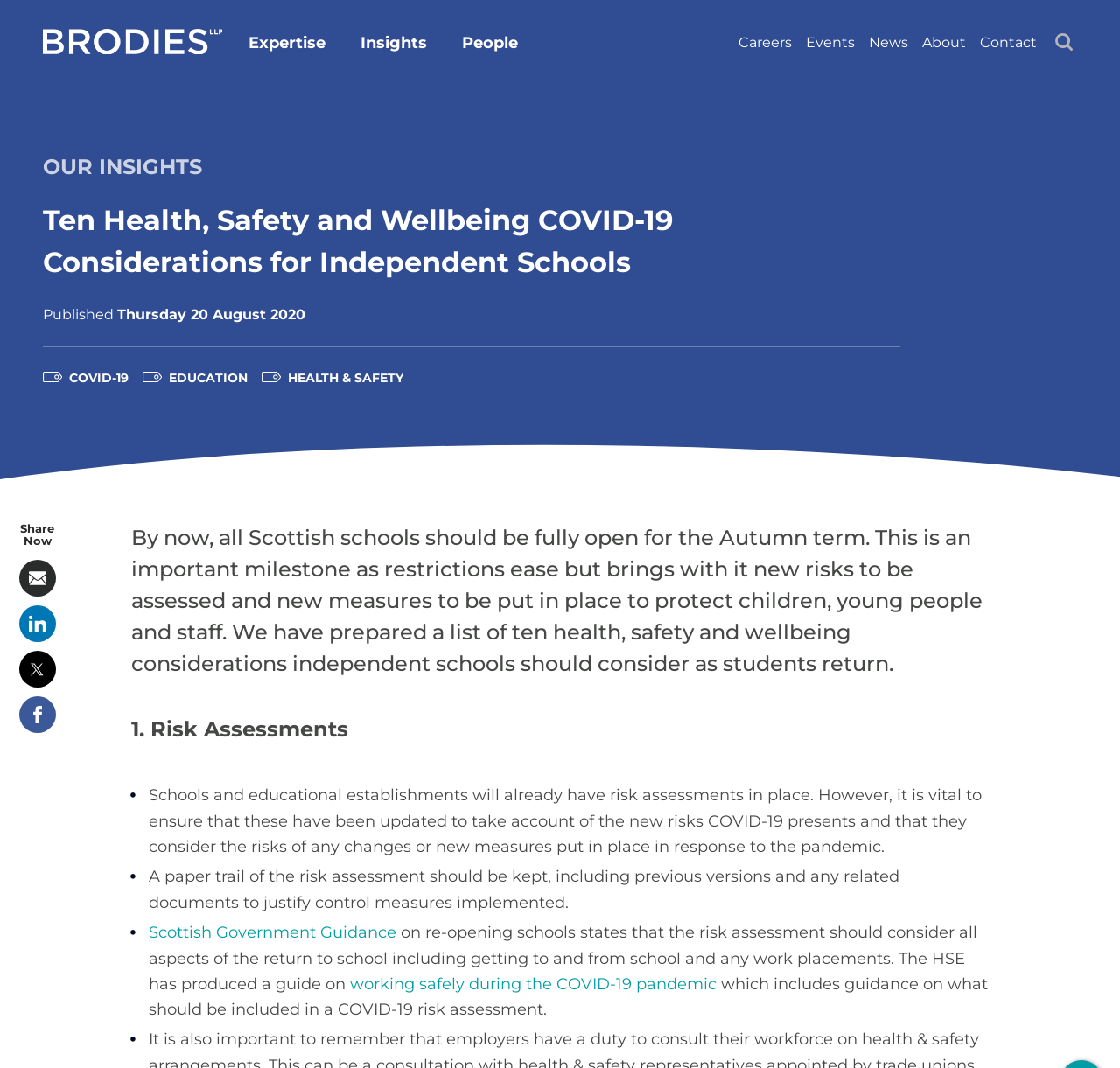Provide a one-word or one-phrase answer to the question:
How many menu items are in the top menu bar?

5